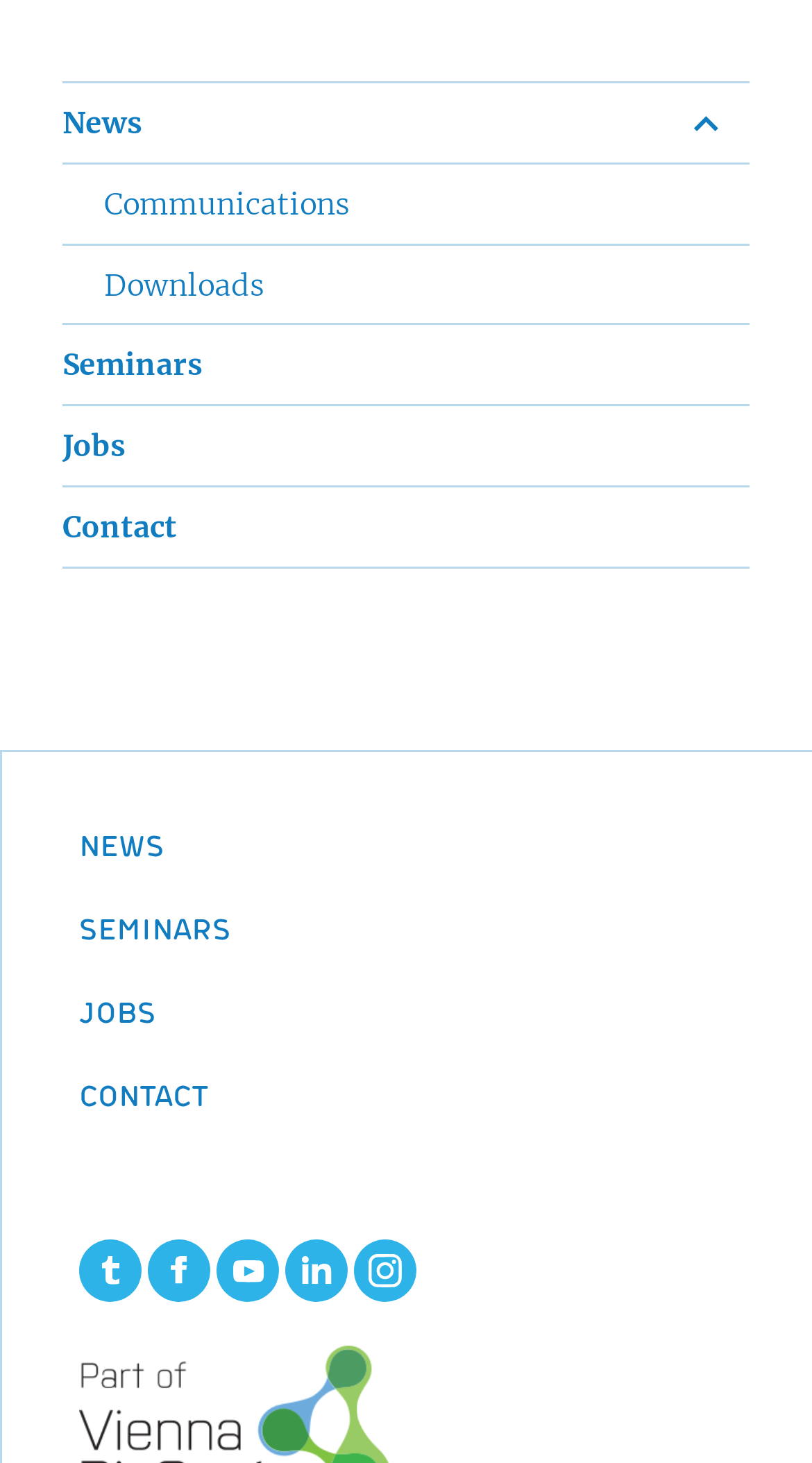Please identify the bounding box coordinates of the area I need to click to accomplish the following instruction: "Visit the Seminars page".

[0.077, 0.237, 0.249, 0.263]